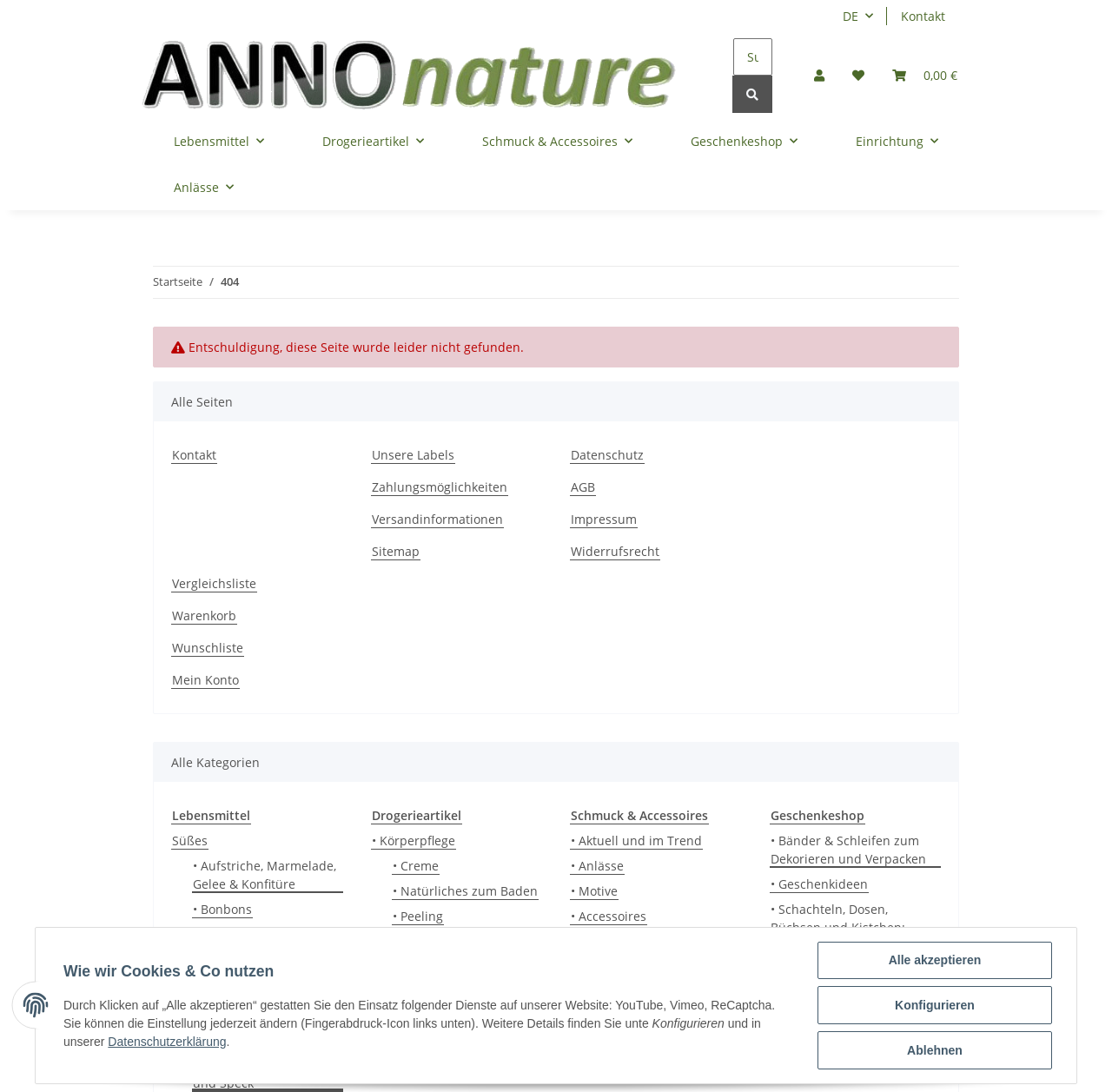Respond with a single word or phrase to the following question:
What is the current total in the shopping cart?

0,00 €